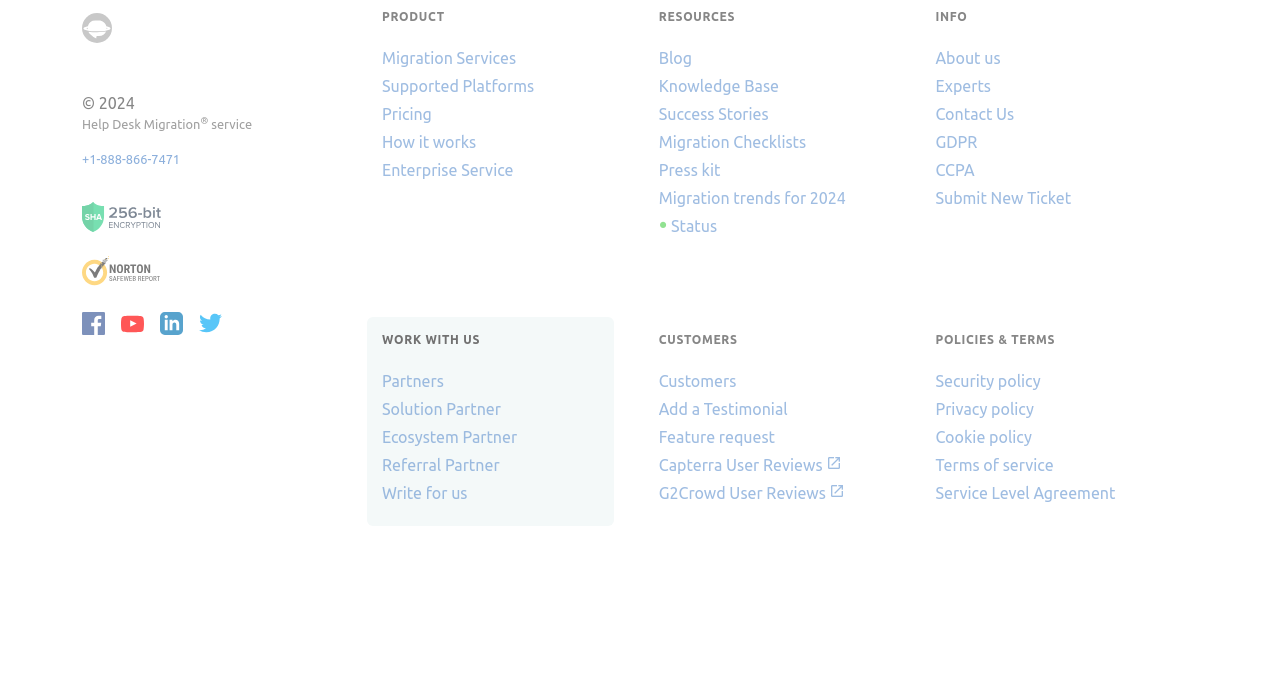Please study the image and answer the question comprehensively:
What is the purpose of the 'Submit New Ticket' link?

The 'Submit New Ticket' link is under the 'INFO' category, which suggests that it is related to customer support or help desk services. The link is likely used to submit a new ticket or request for assistance.